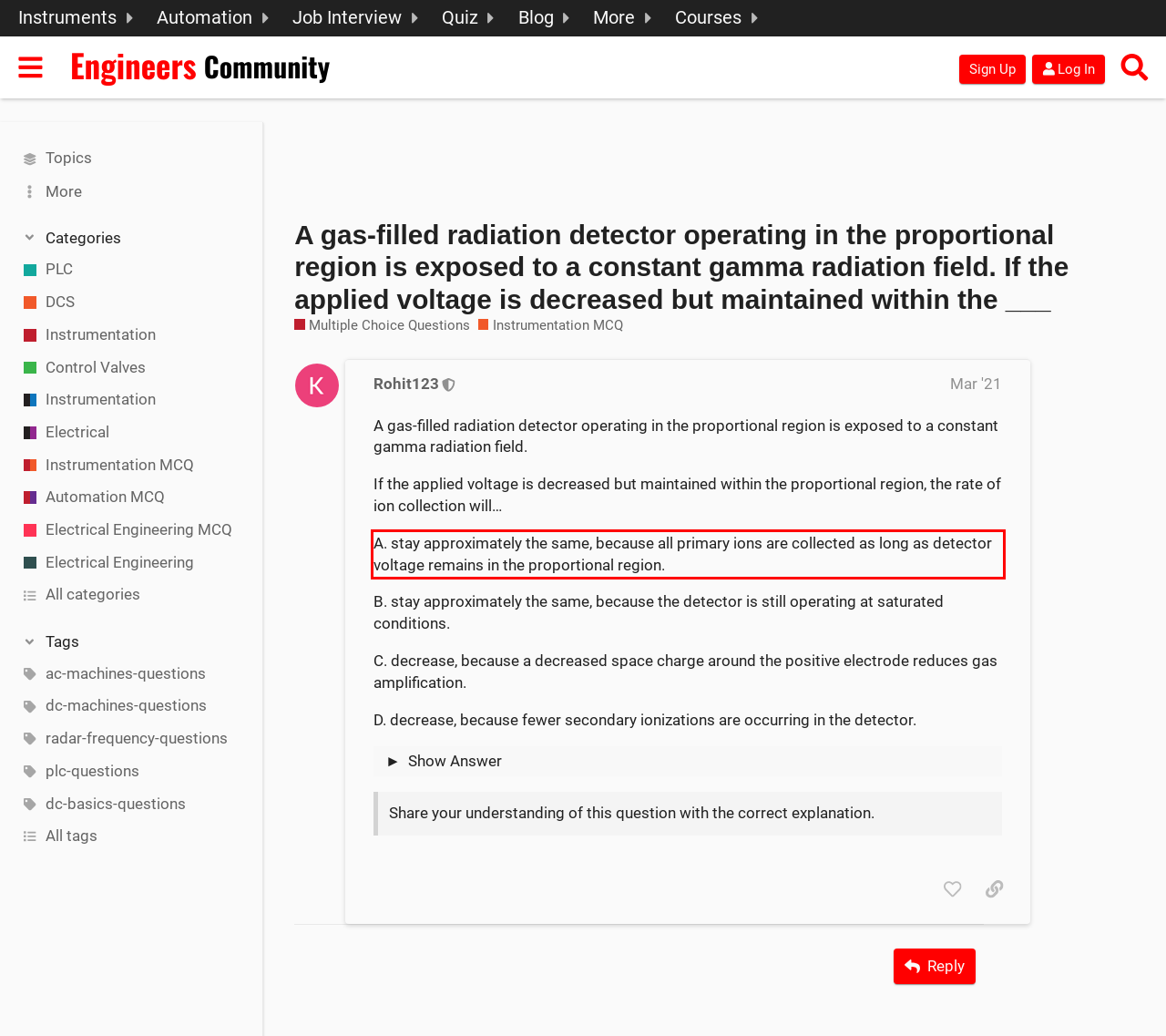Inspect the webpage screenshot that has a red bounding box and use OCR technology to read and display the text inside the red bounding box.

A. stay approximately the same, because all primary ions are collected as long as detector voltage remains in the proportional region.